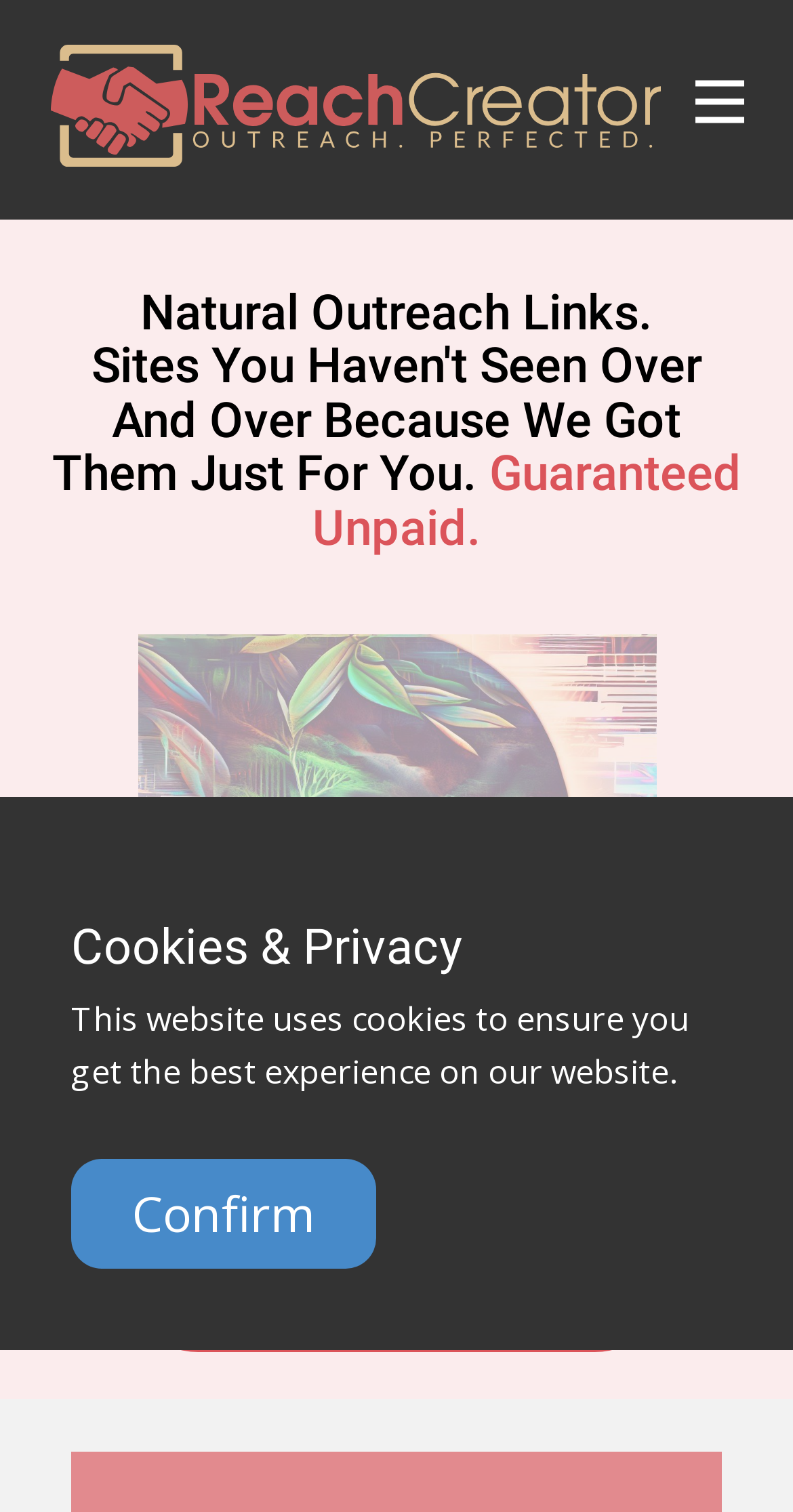Answer the following in one word or a short phrase: 
What is the topic of the static text at the bottom?

Cookies and privacy